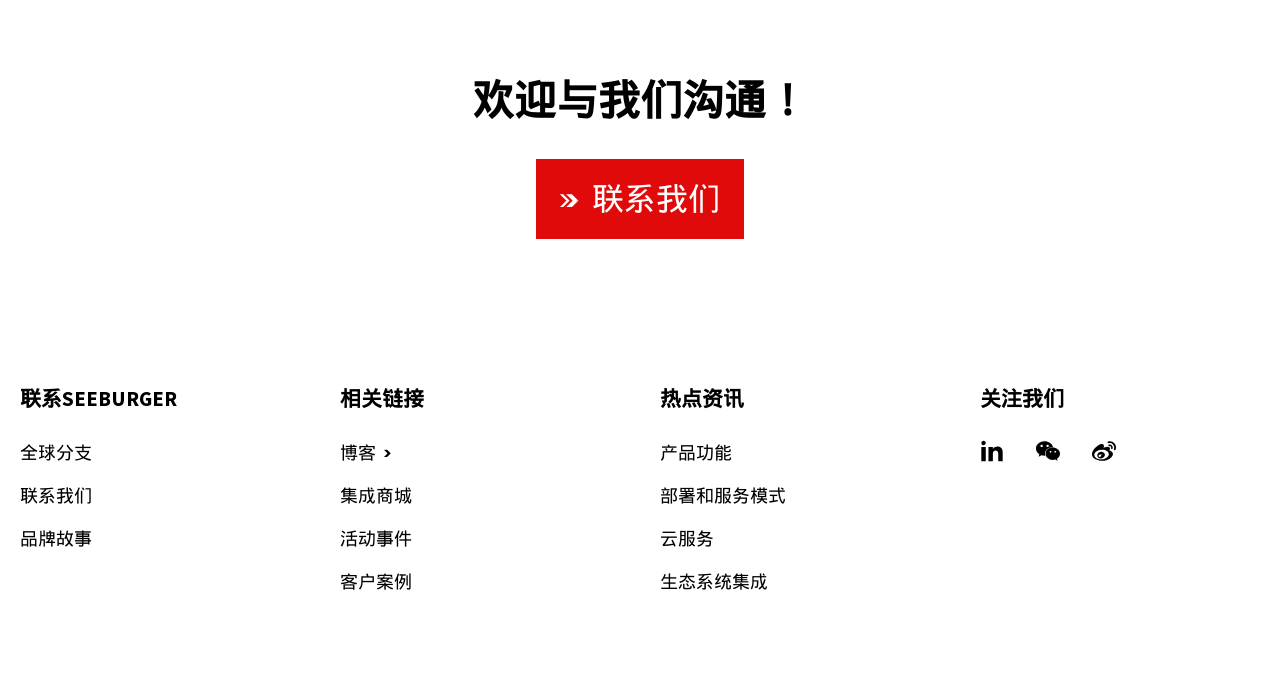Please specify the bounding box coordinates of the clickable section necessary to execute the following command: "Check out 客户案例".

[0.266, 0.836, 0.322, 0.876]